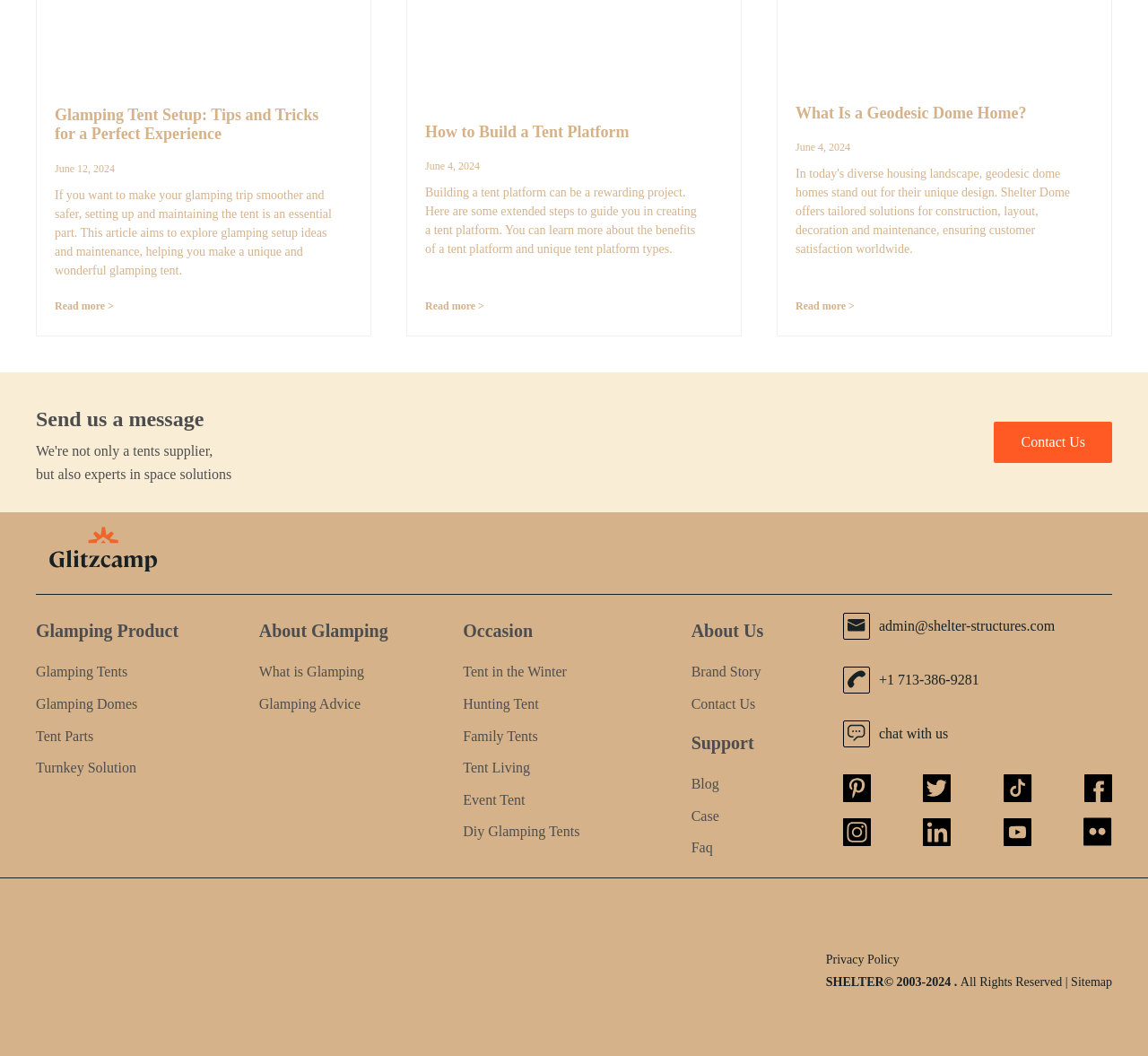Identify the bounding box coordinates of the region that should be clicked to execute the following instruction: "Read more about Glamping Tent Setup: Tips and Tricks for a Perfect Experience".

[0.048, 0.283, 0.099, 0.295]